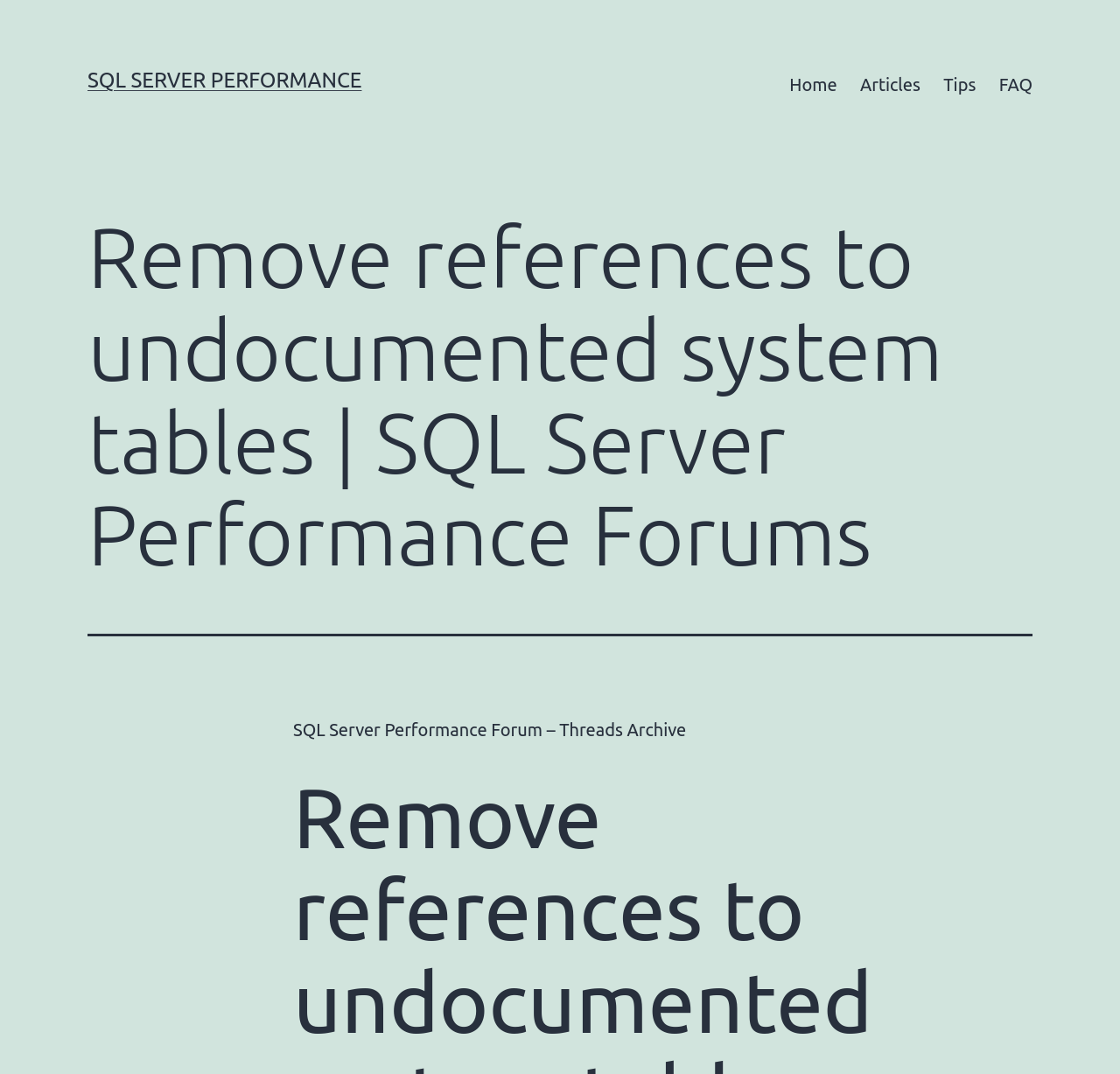Locate the bounding box of the user interface element based on this description: "Tips".

[0.832, 0.059, 0.882, 0.099]